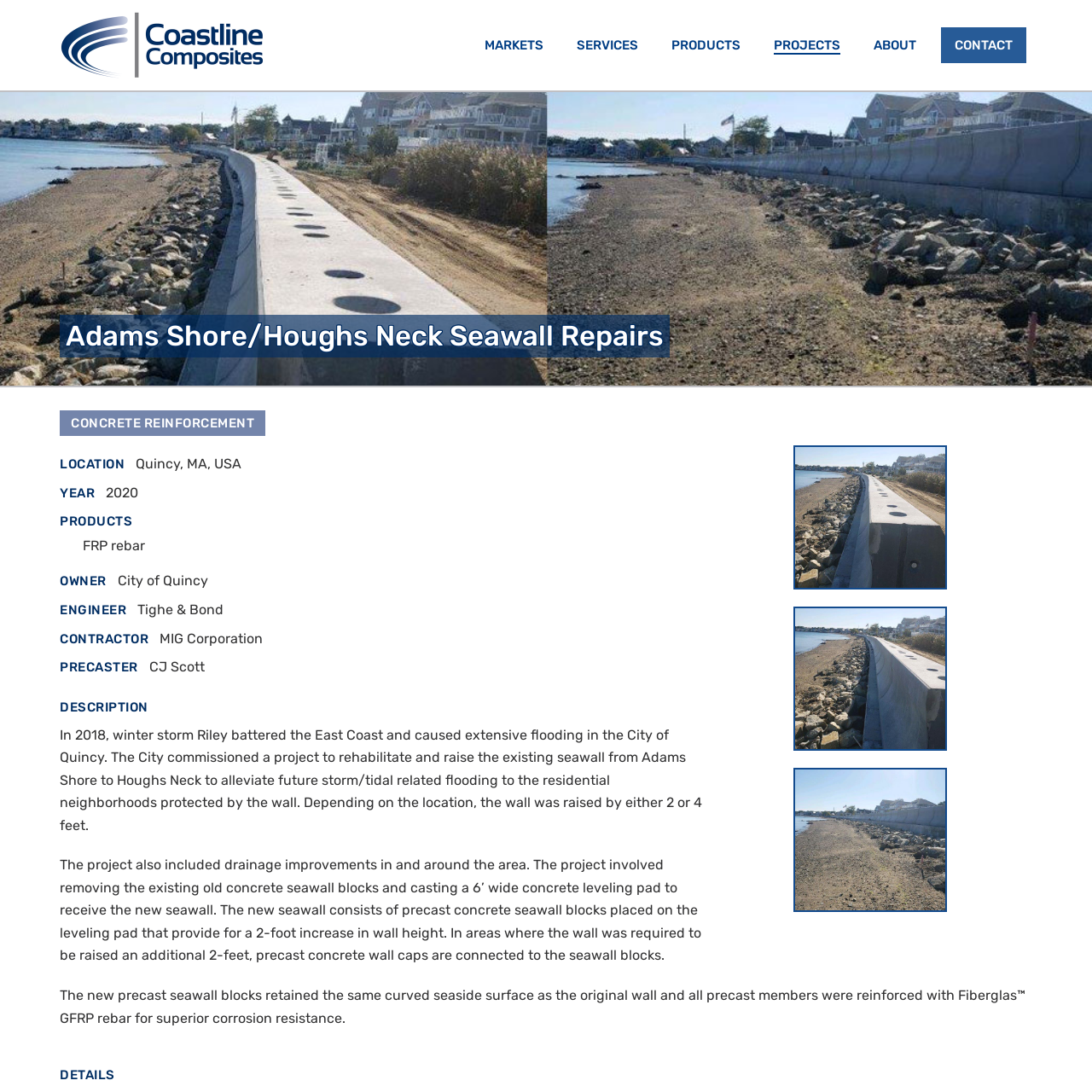Based on what you see in the screenshot, provide a thorough answer to this question: What is the year of the seawall repairs project?

I found the answer by looking at the 'YEAR' heading and the corresponding static text '2020'.